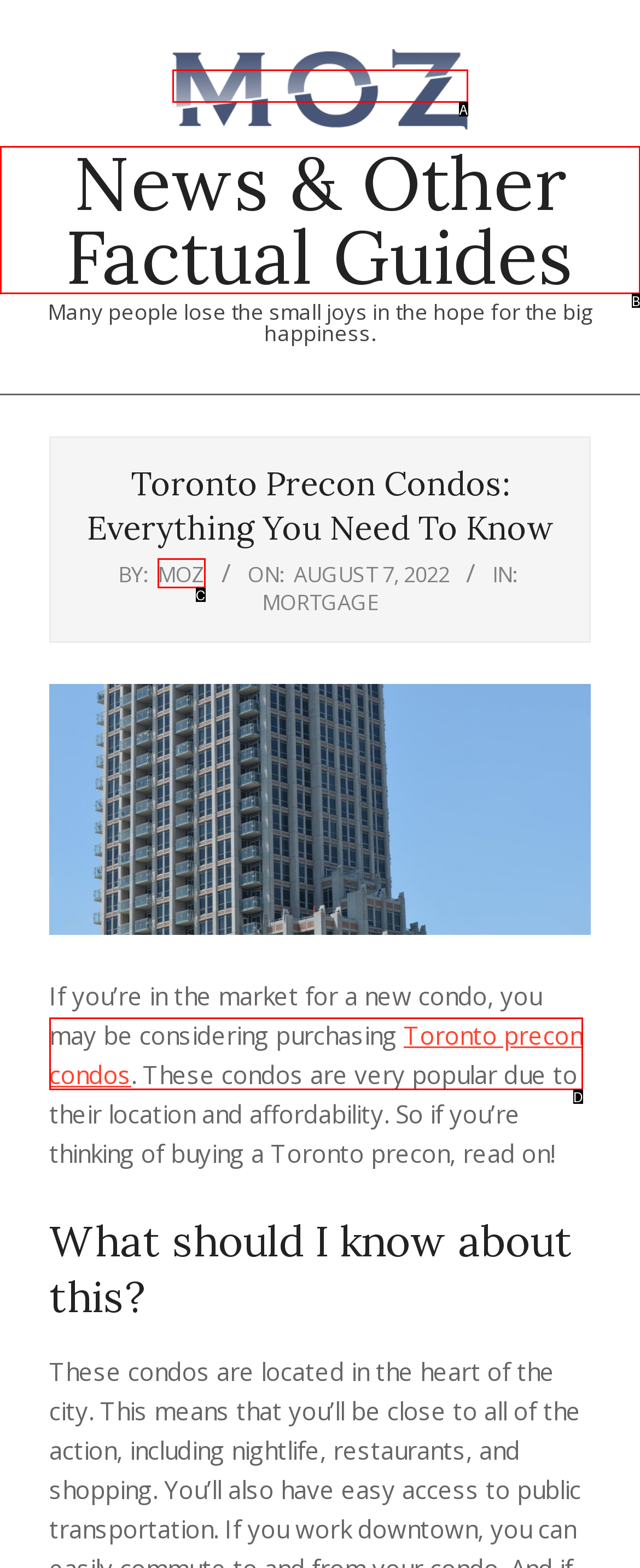Select the option that corresponds to the description: Toronto precon condos
Respond with the letter of the matching choice from the options provided.

D